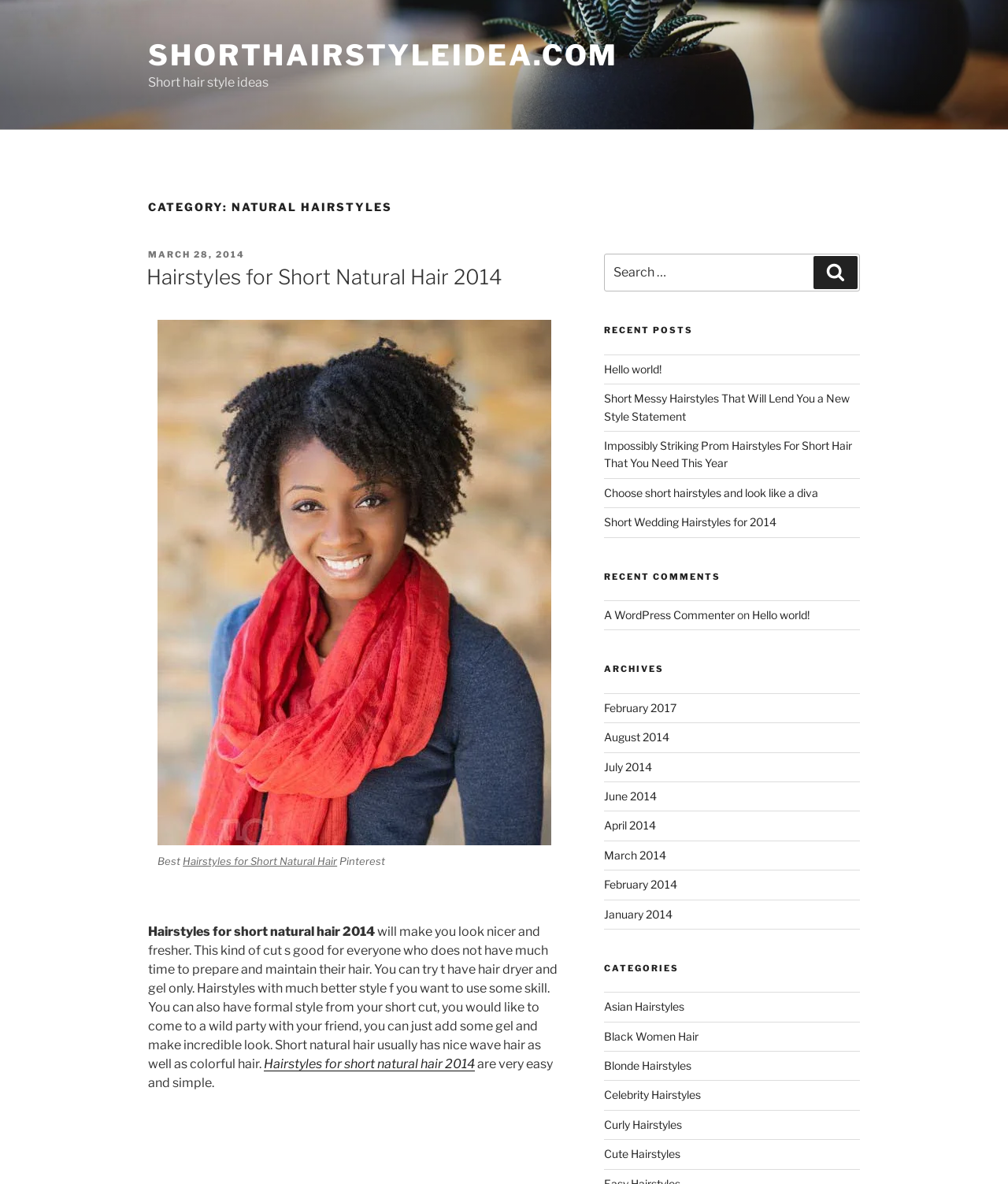Using a single word or phrase, answer the following question: 
What is the date of the posted article?

March 28, 2014